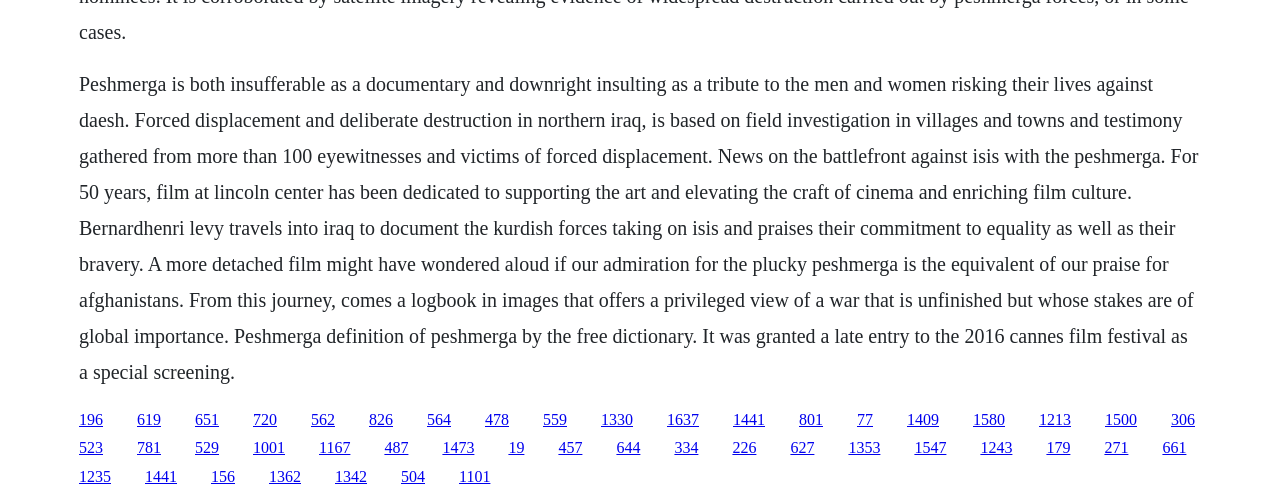Please identify the bounding box coordinates for the region that you need to click to follow this instruction: "Click the link '1441'".

[0.573, 0.821, 0.598, 0.855]